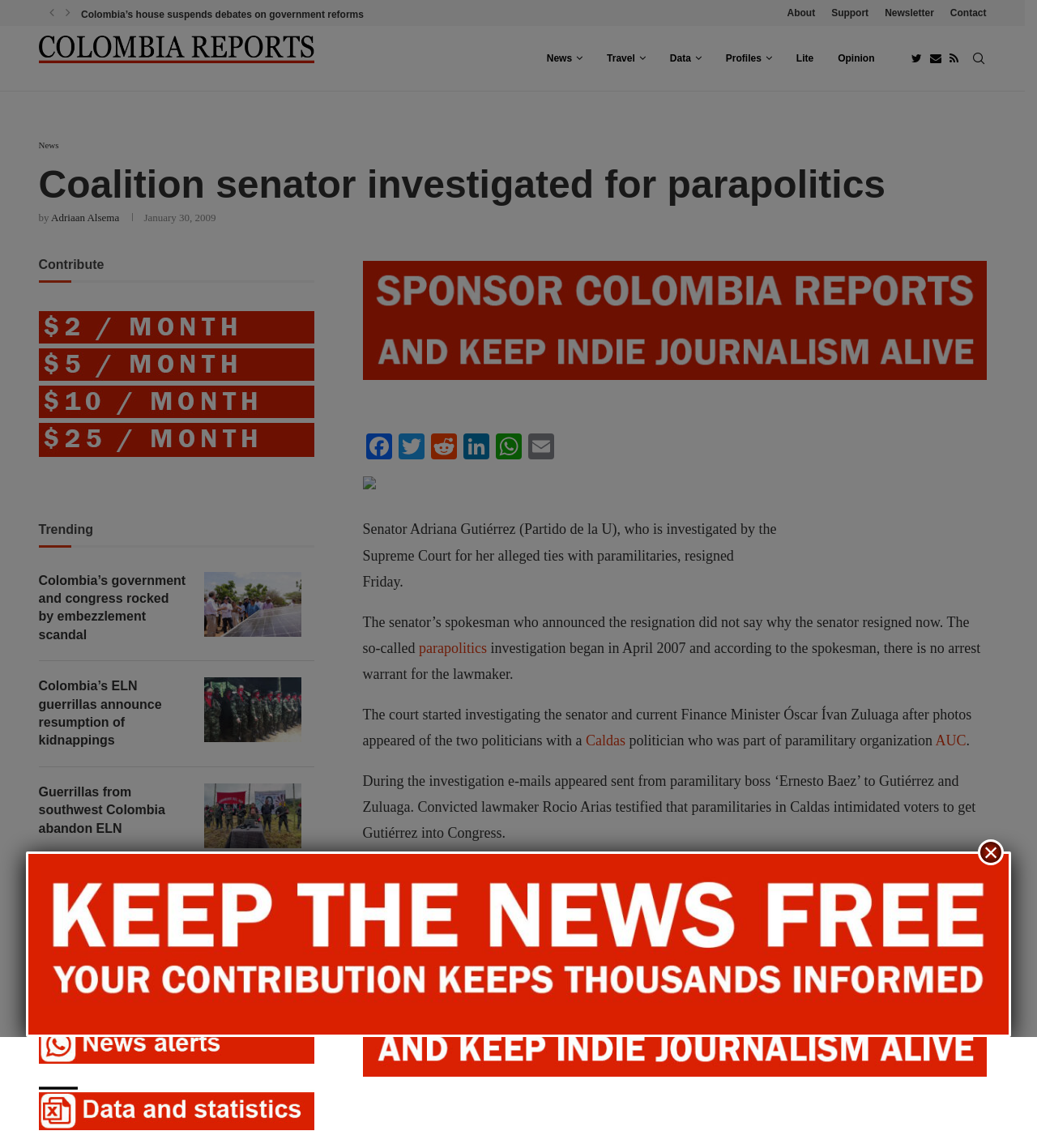Locate the headline of the webpage and generate its content.

Coalition senator investigated for parapolitics